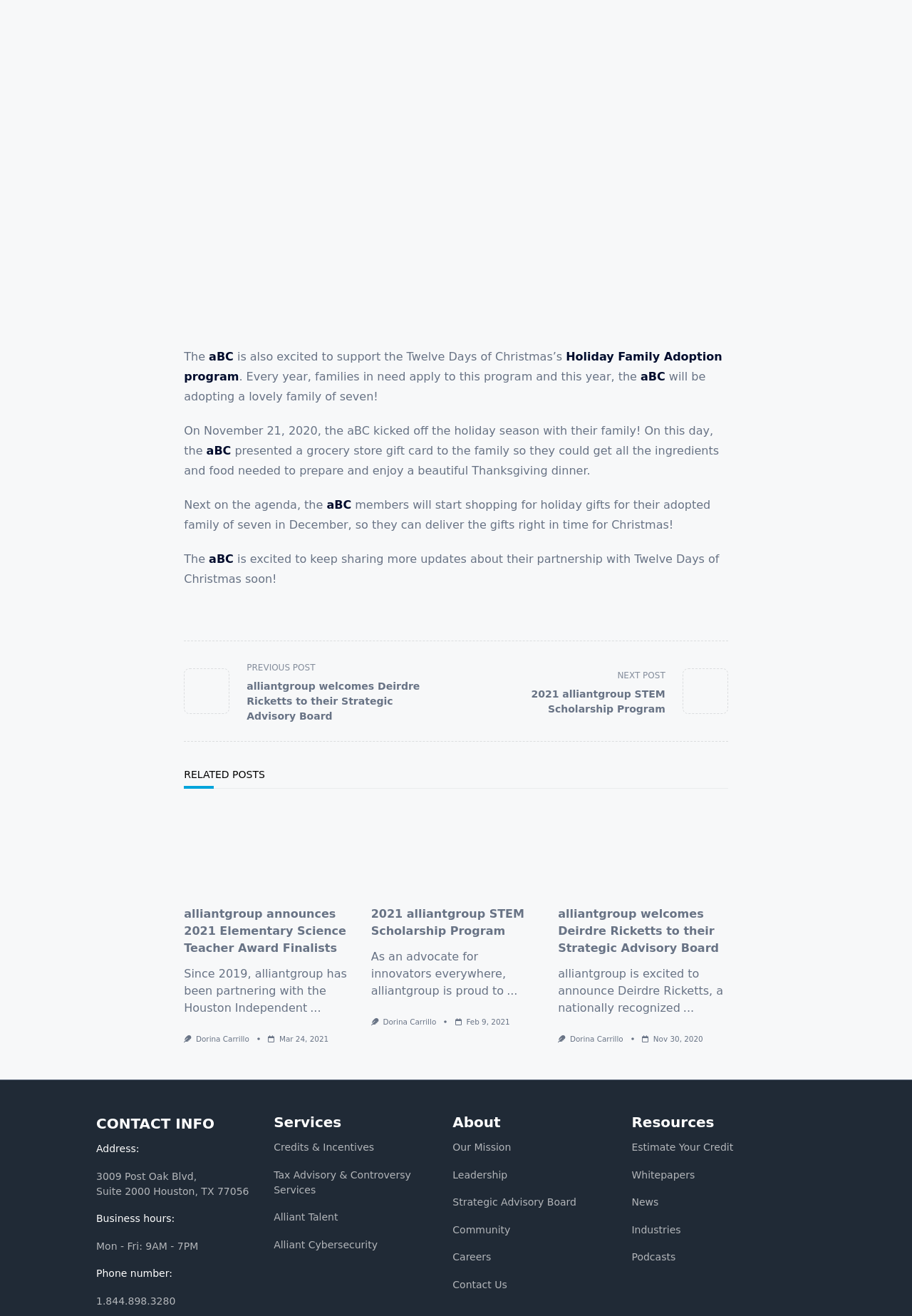Given the description "Nov 30, 2020Dec 1, 2020", provide the bounding box coordinates of the corresponding UI element.

[0.716, 0.786, 0.771, 0.793]